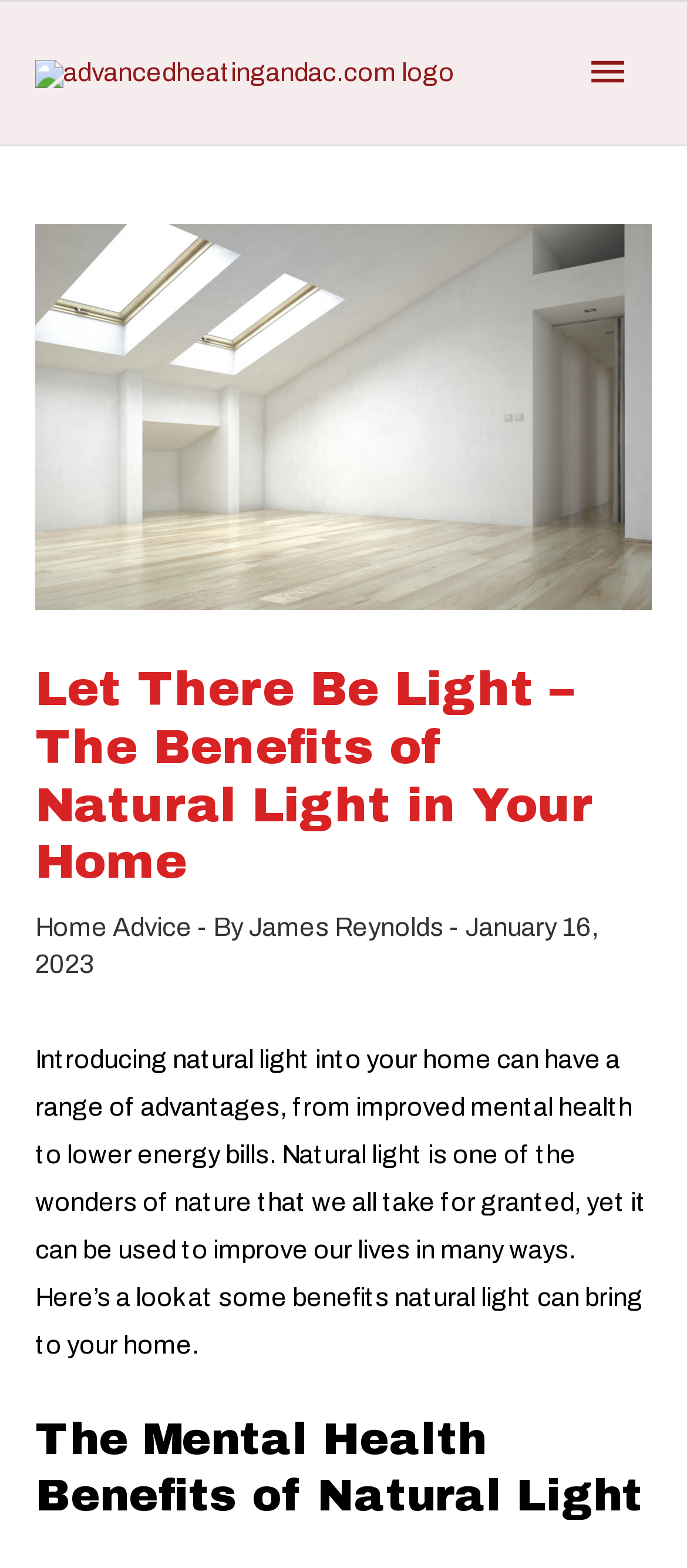Using the image as a reference, answer the following question in as much detail as possible:
Who is the author of this article?

The author's name is mentioned in the article, specifically in the section below the title, where it says 'By James Reynolds'.